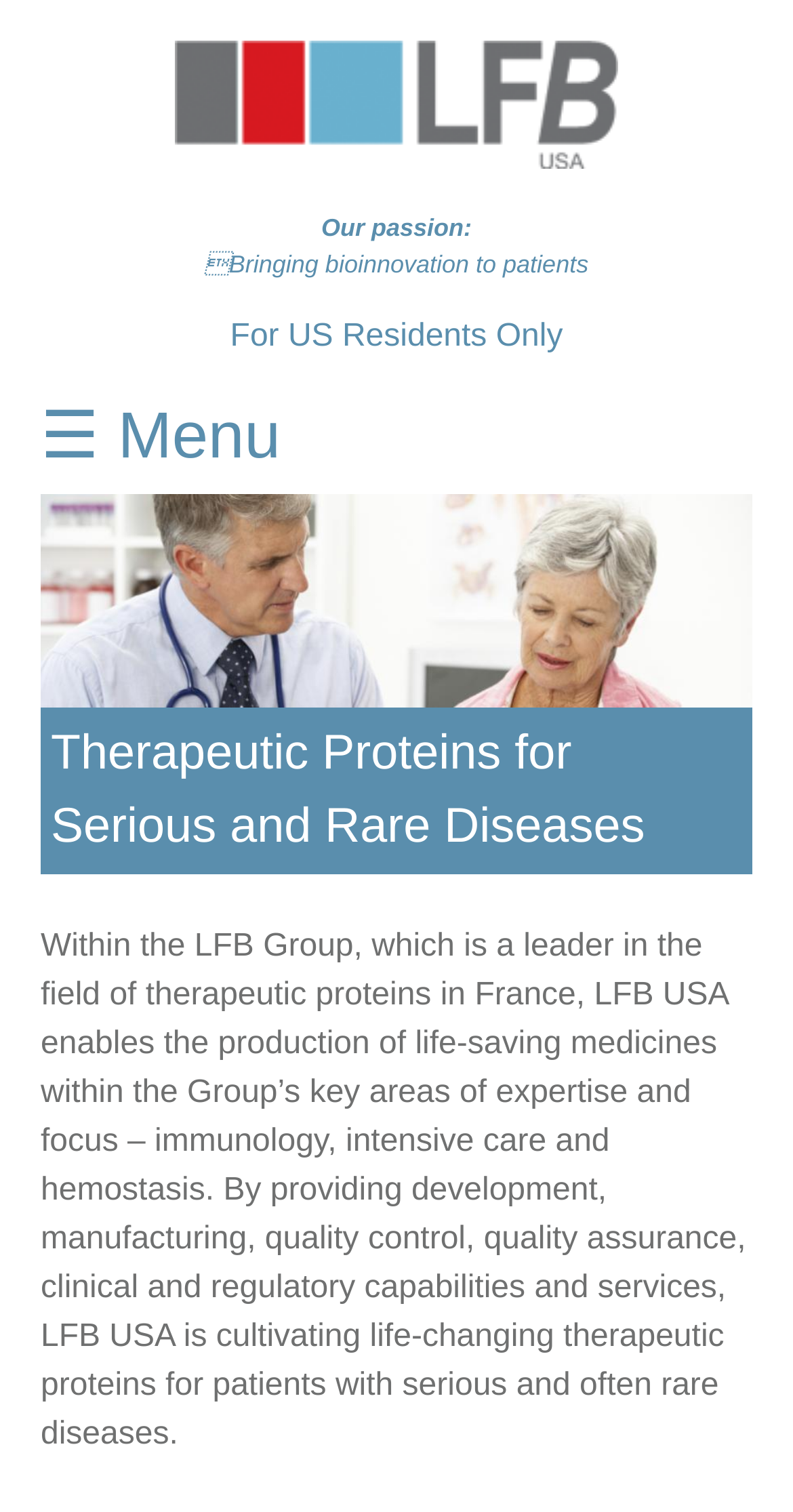What is the purpose of LFB USA?
Offer a detailed and full explanation in response to the question.

The purpose of LFB USA is to produce life-saving medicines, as stated in the description that explains how LFB USA enables the production of life-saving medicines within the Group's key areas of expertise and focus, including immunology, intensive care, and hemostasis.